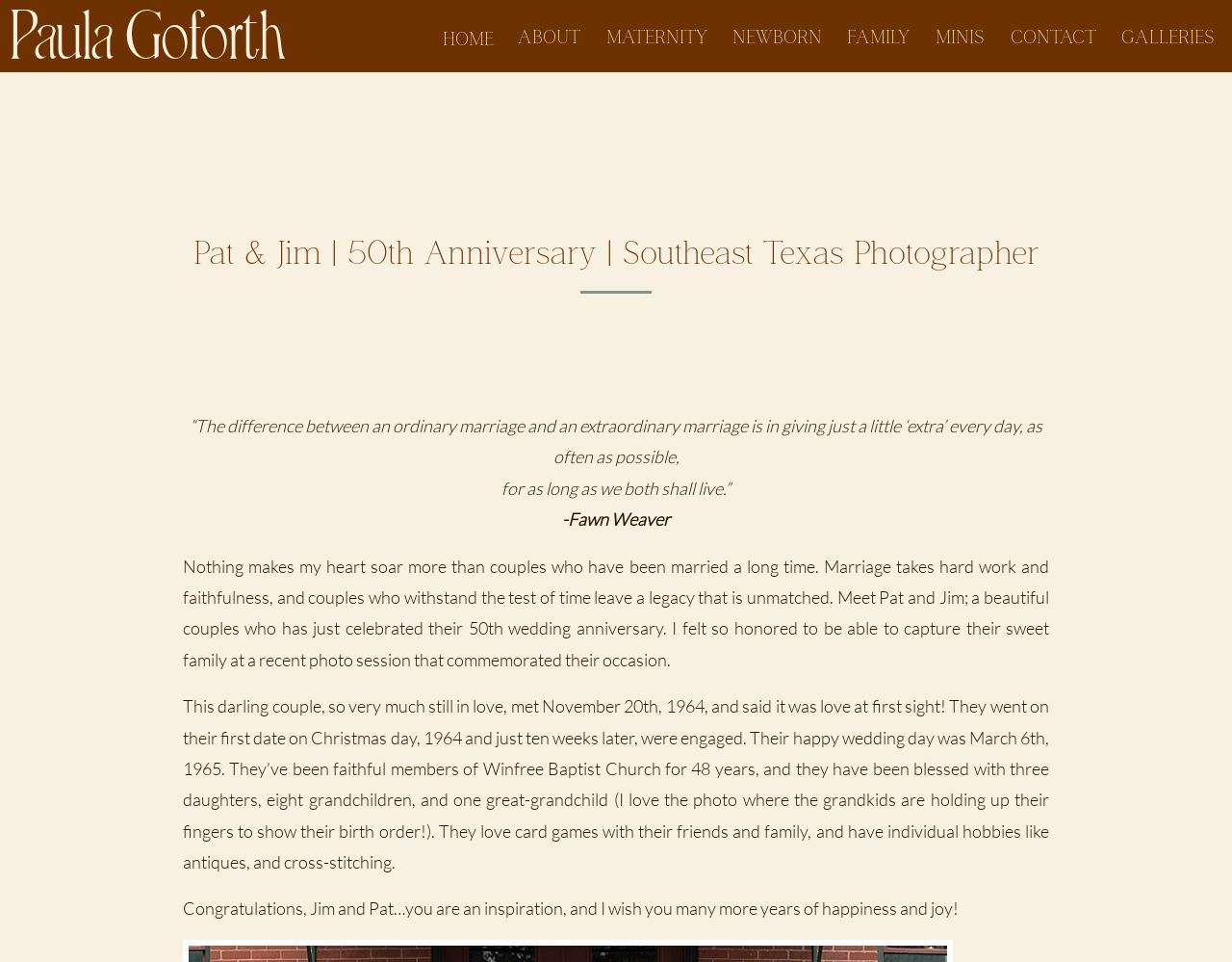Answer the question in one word or a short phrase:
What is the name of the church Pat and Jim have been members of for 48 years?

Winfree Baptist Church